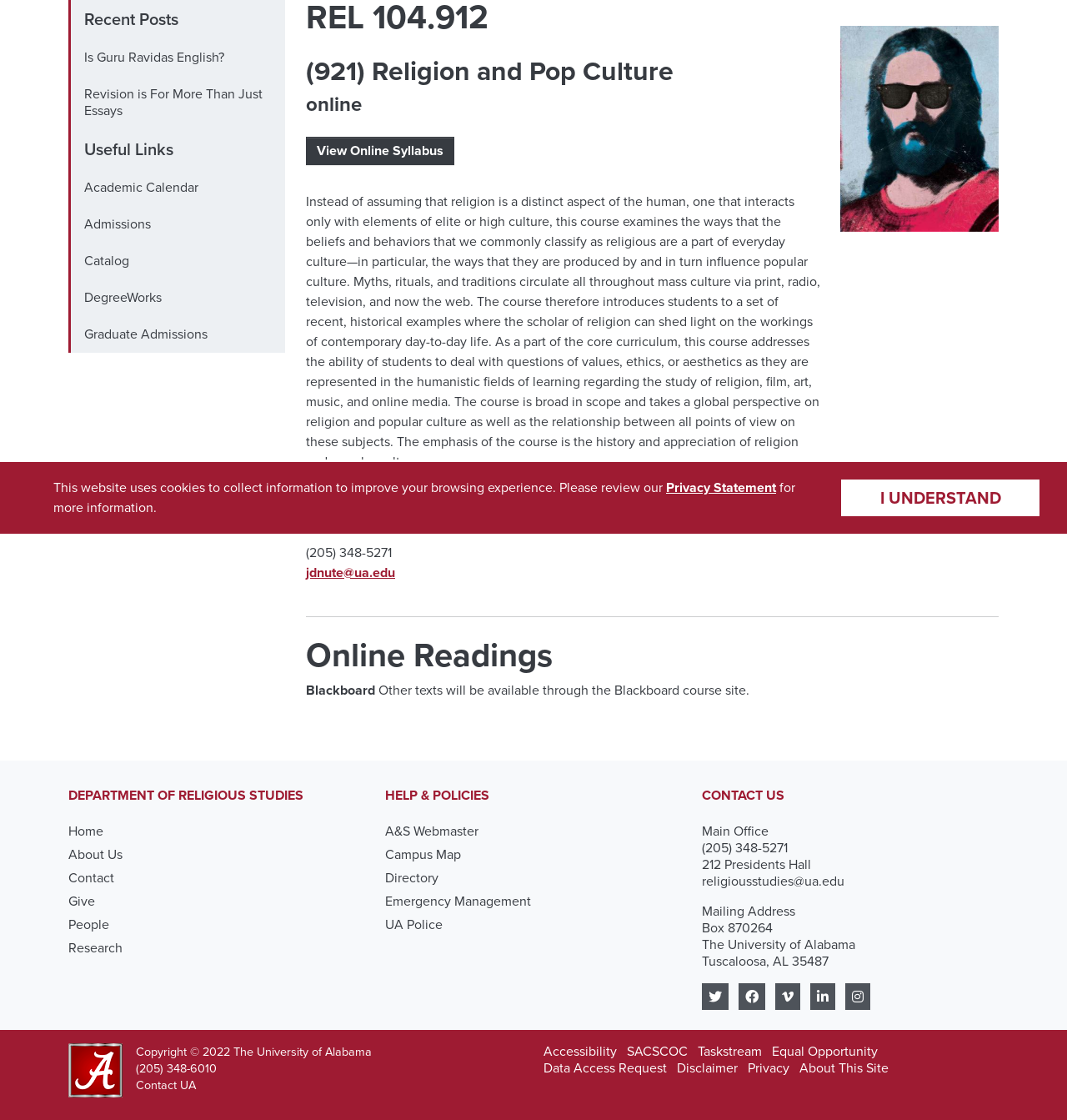Using the element description Data Access Request, predict the bounding box coordinates for the UI element. Provide the coordinates in (top-left x, top-left y, bottom-right x, bottom-right y) format with values ranging from 0 to 1.

[0.509, 0.945, 0.625, 0.962]